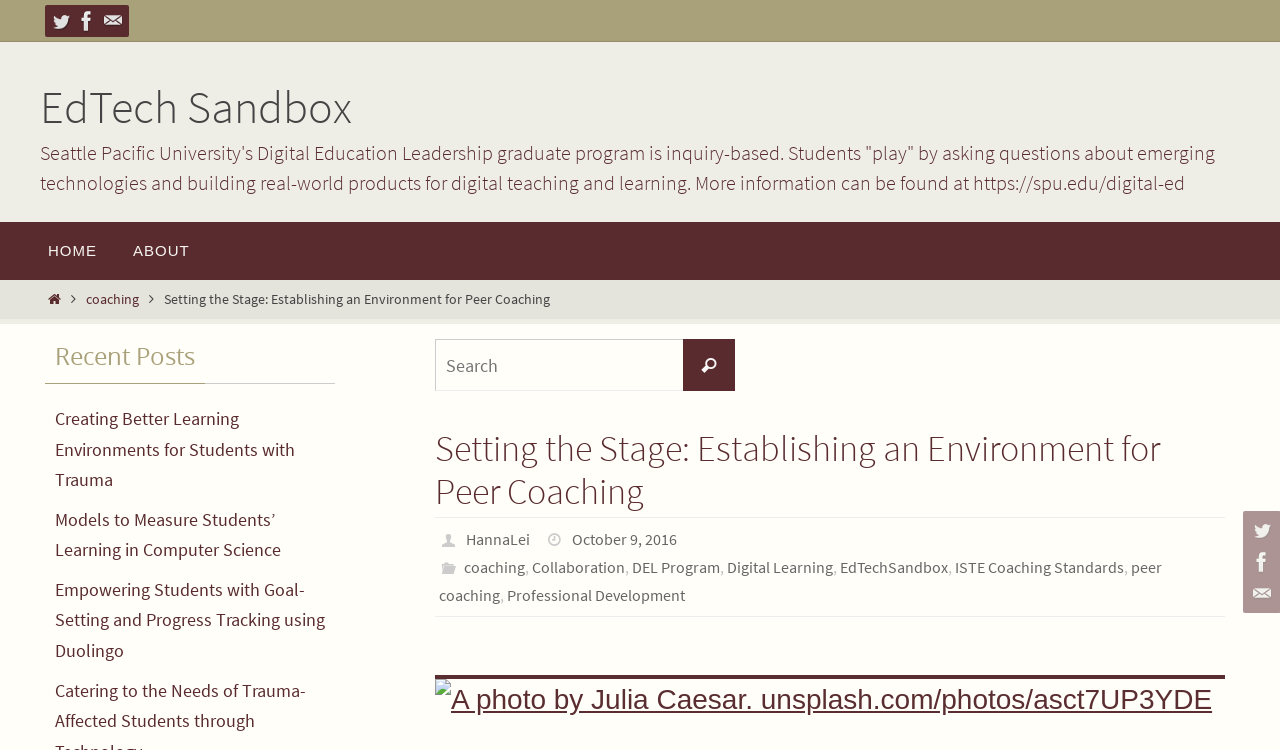Locate and provide the bounding box coordinates for the HTML element that matches this description: "peer coaching".

[0.343, 0.743, 0.908, 0.809]